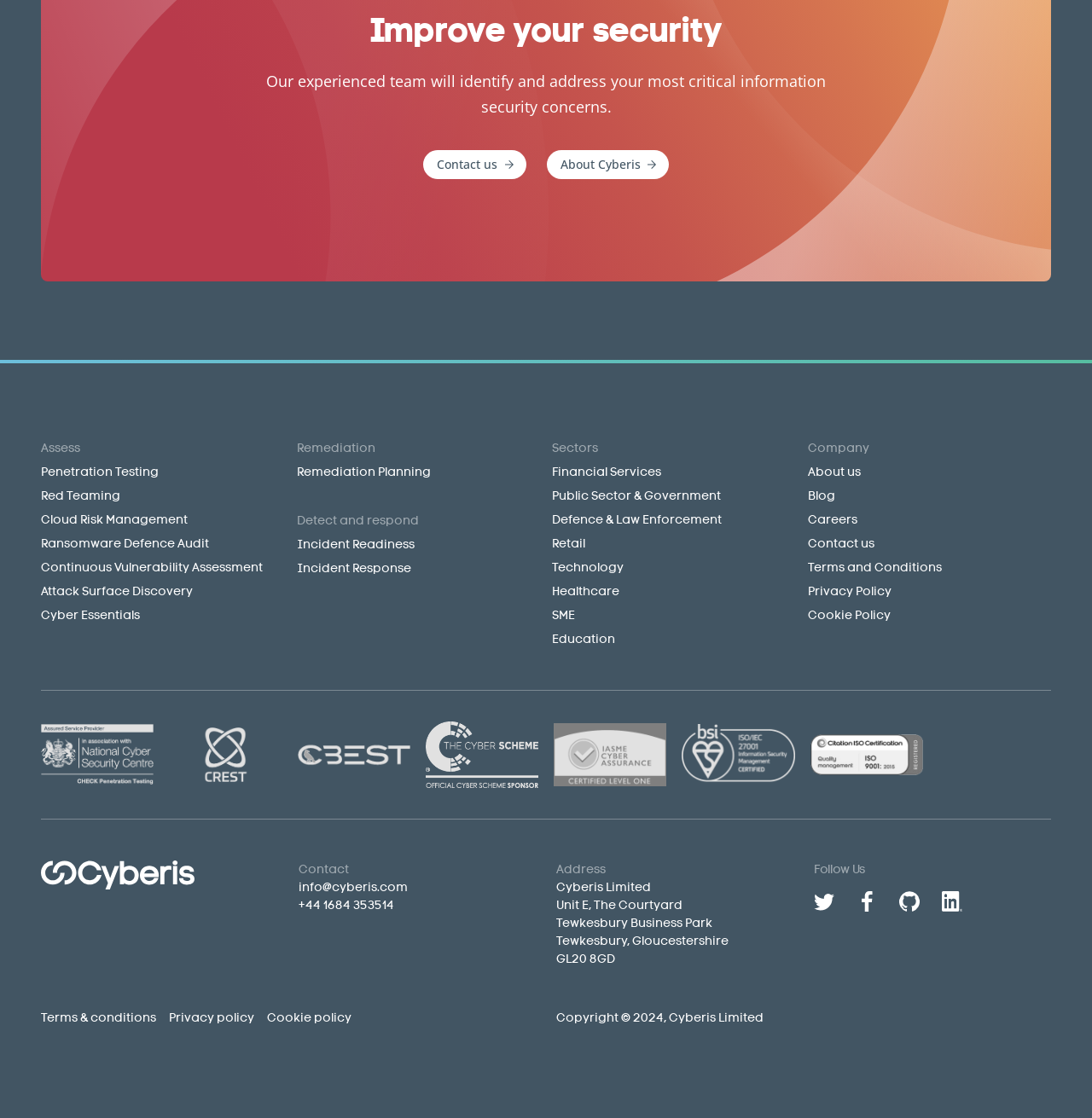Please specify the bounding box coordinates of the element that should be clicked to execute the given instruction: 'Click About Cyberis'. Ensure the coordinates are four float numbers between 0 and 1, expressed as [left, top, right, bottom].

[0.5, 0.134, 0.612, 0.16]